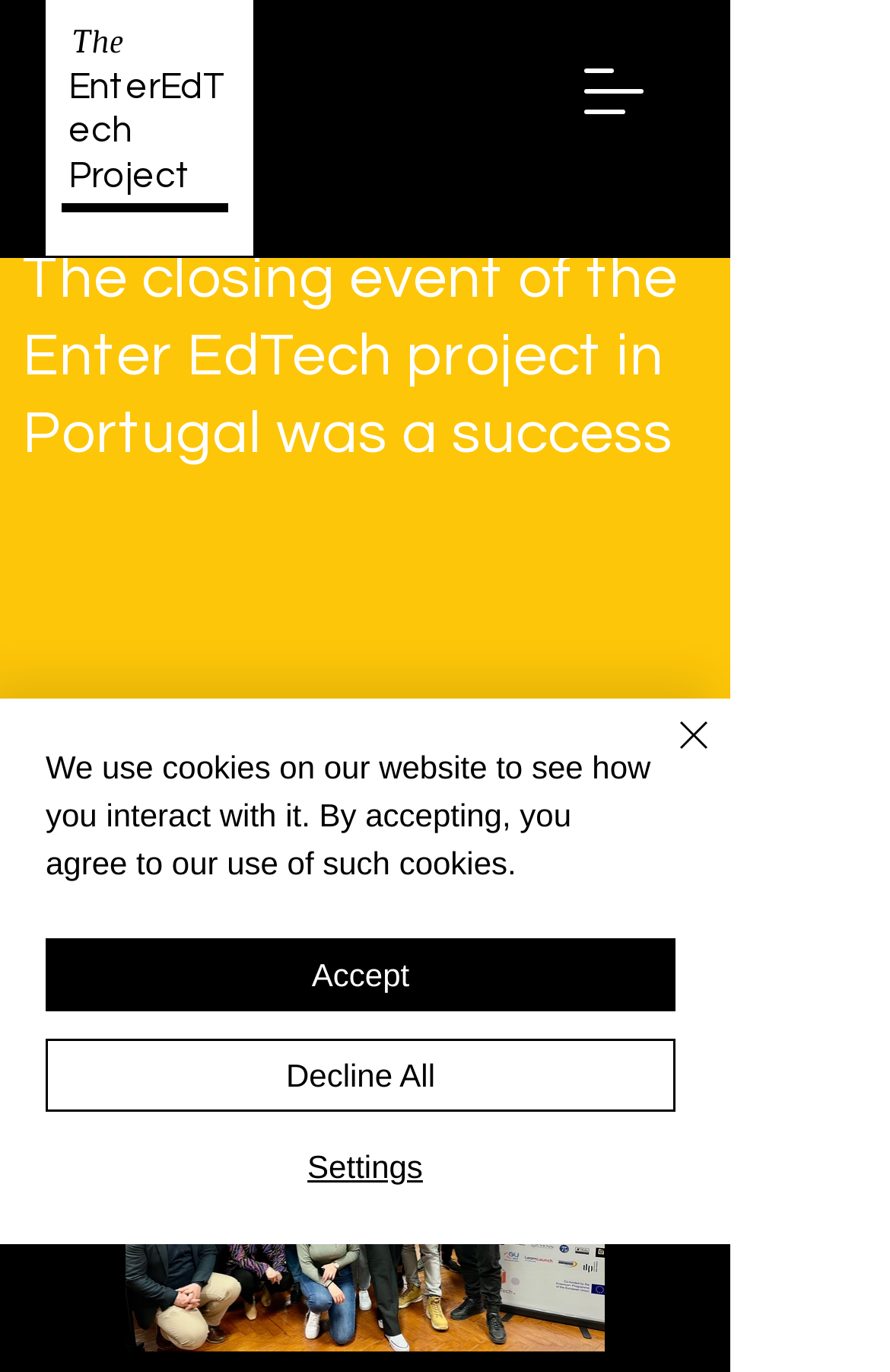Extract the bounding box coordinates for the HTML element that matches this description: "Decline All". The coordinates should be four float numbers between 0 and 1, i.e., [left, top, right, bottom].

[0.051, 0.757, 0.759, 0.81]